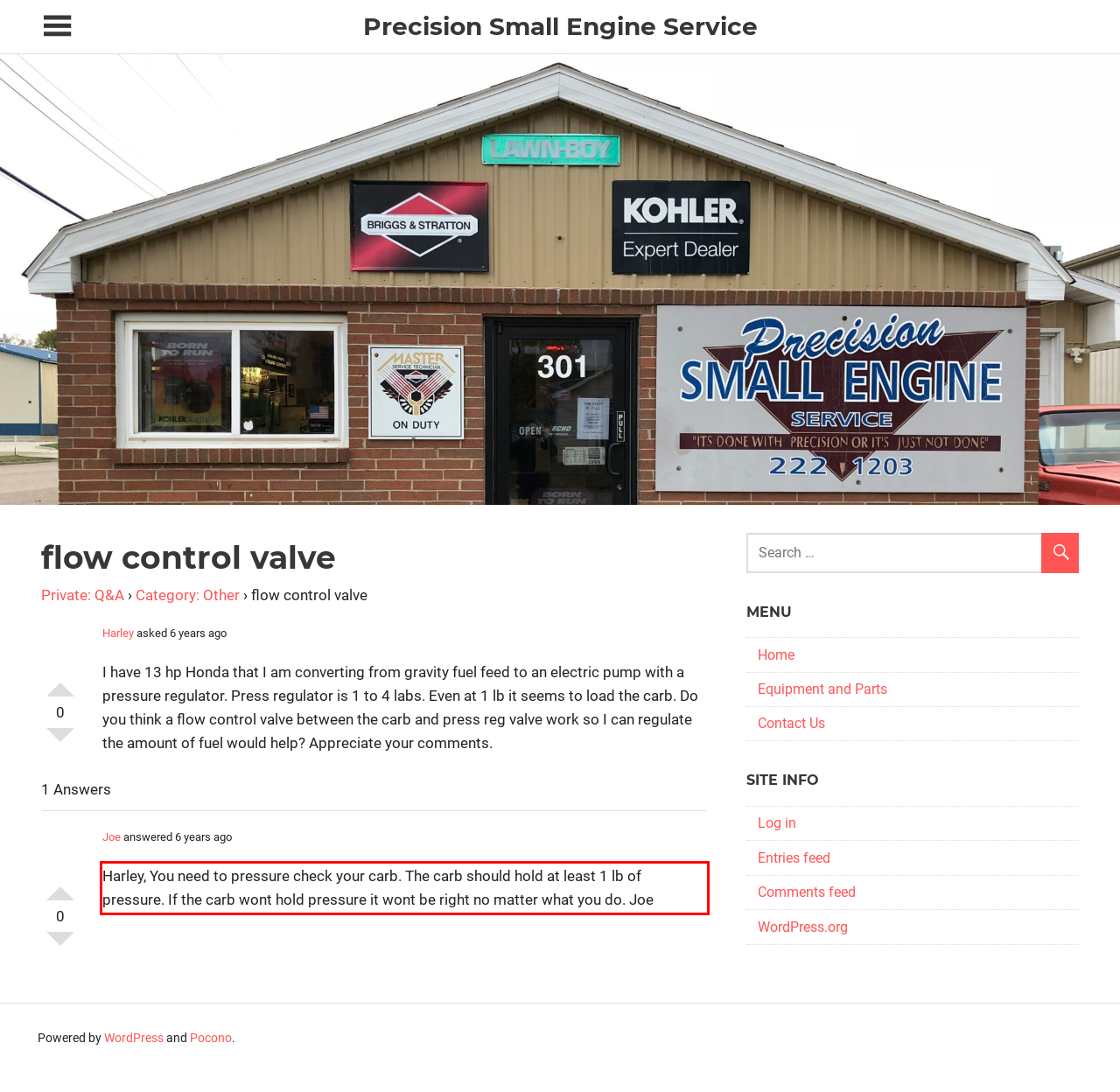Please identify and extract the text from the UI element that is surrounded by a red bounding box in the provided webpage screenshot.

Harley, You need to pressure check your carb. The carb should hold at least 1 lb of pressure. If the carb wont hold pressure it wont be right no matter what you do. Joe